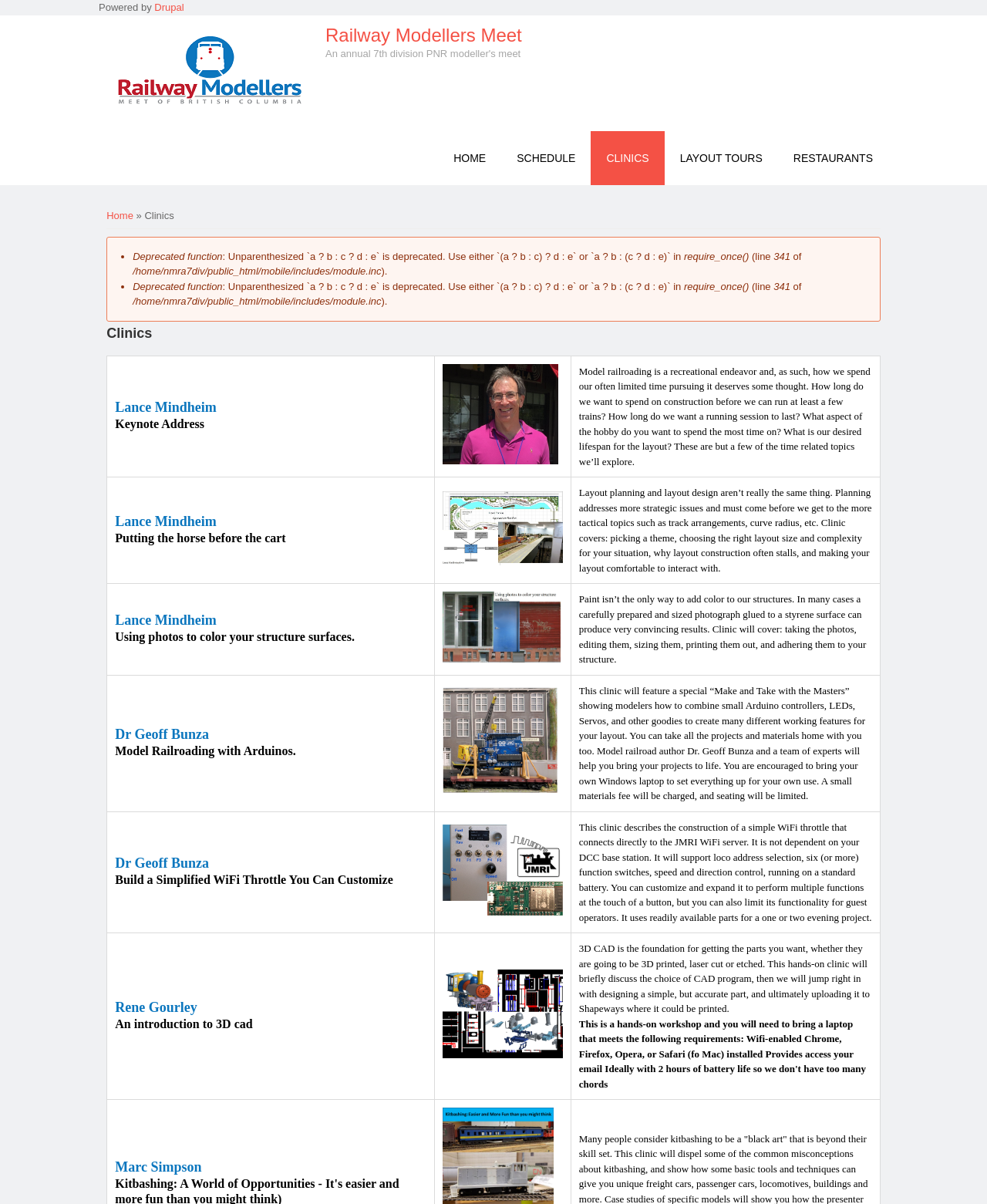Find the coordinates for the bounding box of the element with this description: "Layout Tours".

[0.673, 0.109, 0.788, 0.153]